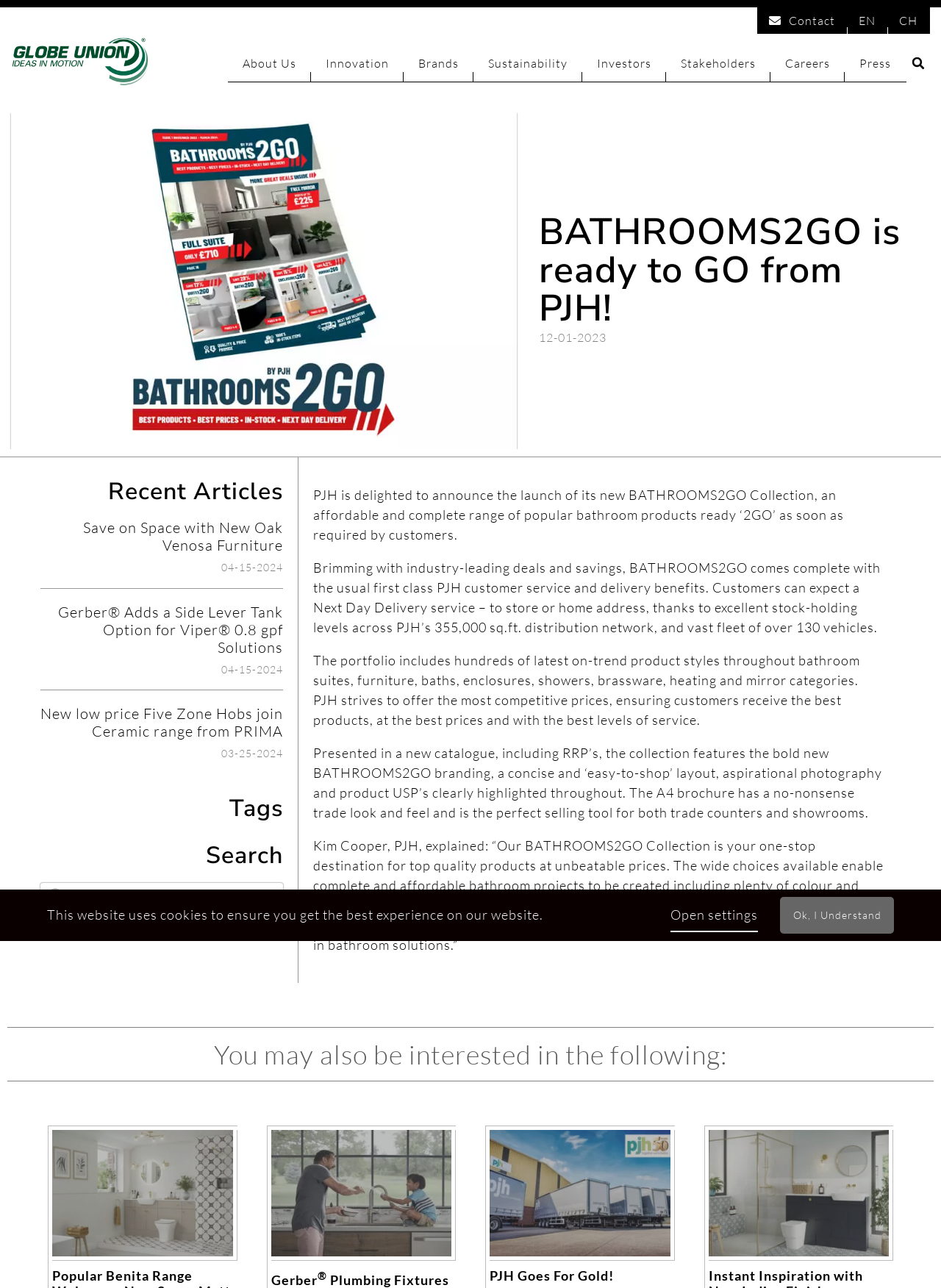Locate the bounding box coordinates of the area you need to click to fulfill this instruction: 'Read about Innovation'. The coordinates must be in the form of four float numbers ranging from 0 to 1: [left, top, right, bottom].

[0.346, 0.043, 0.413, 0.055]